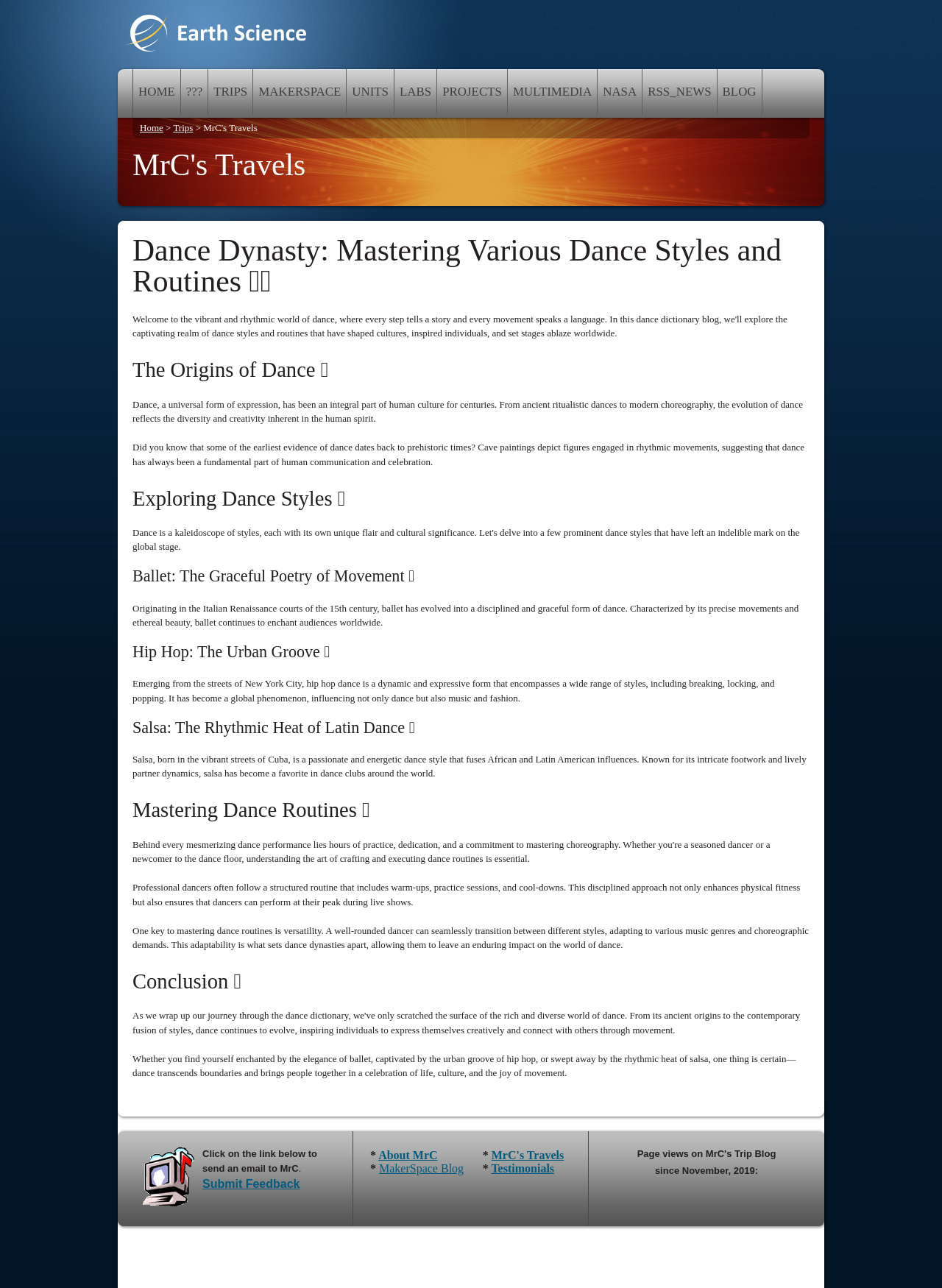How many images are on the webpage?
Answer the question with as much detail as possible.

I counted the images on the webpage, which are the logo, the image in the 'HOME' link, and the 'Email4.gif' image.